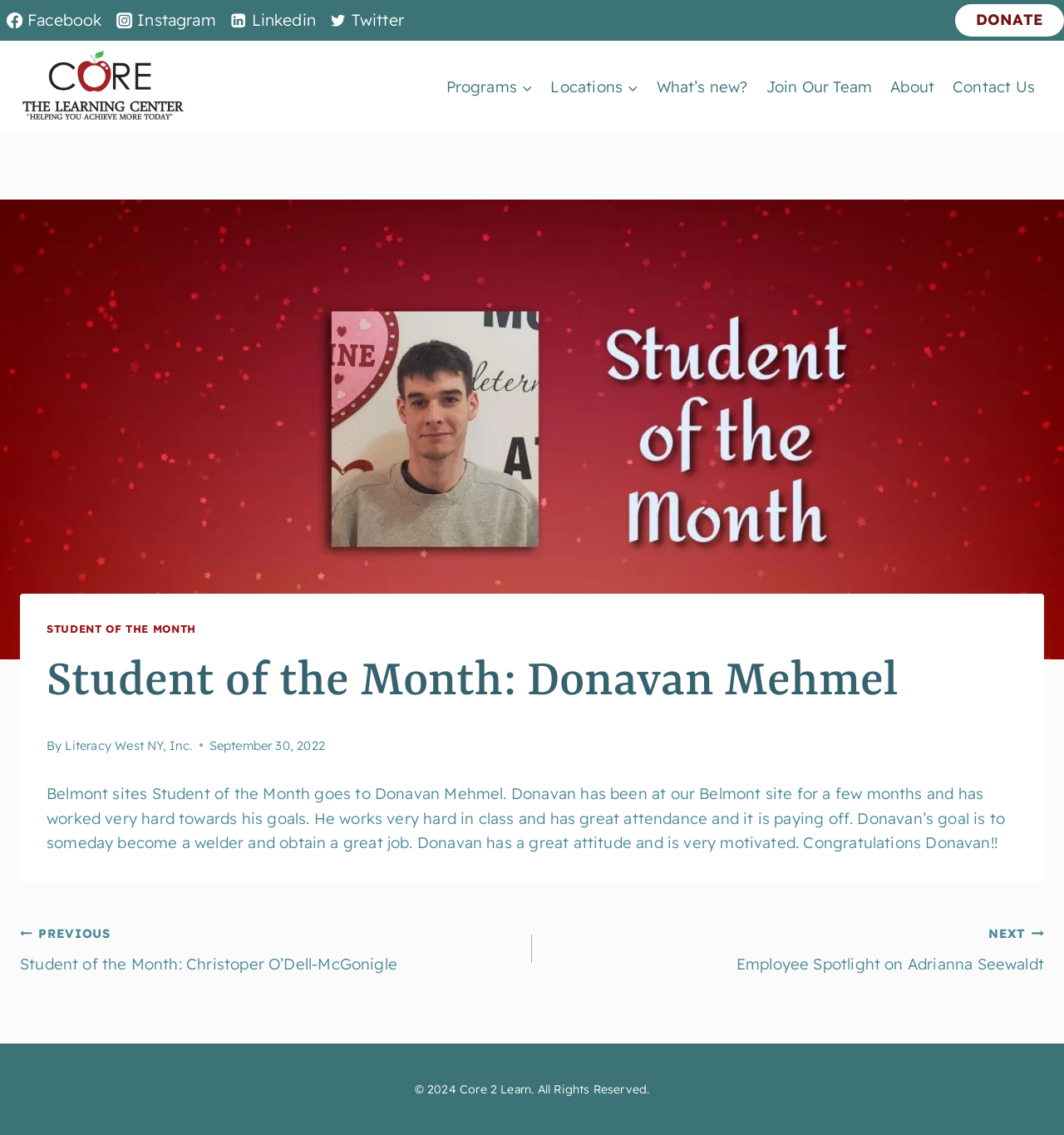What is the goal of Donavan Mehmel?
Please interpret the details in the image and answer the question thoroughly.

According to the webpage, Donavan Mehmel's goal is to someday become a welder and obtain a great job, as mentioned in the article section.